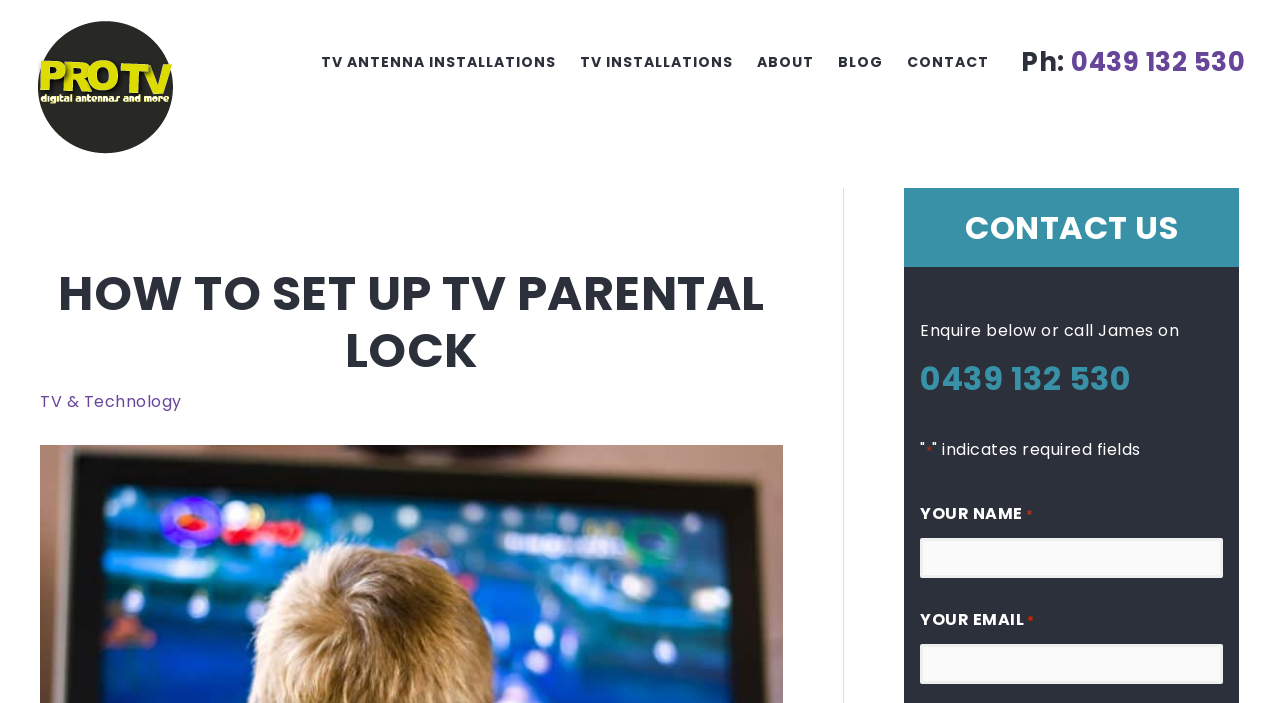Using the provided element description: "Blog", identify the bounding box coordinates. The coordinates should be four floats between 0 and 1 in the order [left, top, right, bottom].

[0.645, 0.057, 0.699, 0.119]